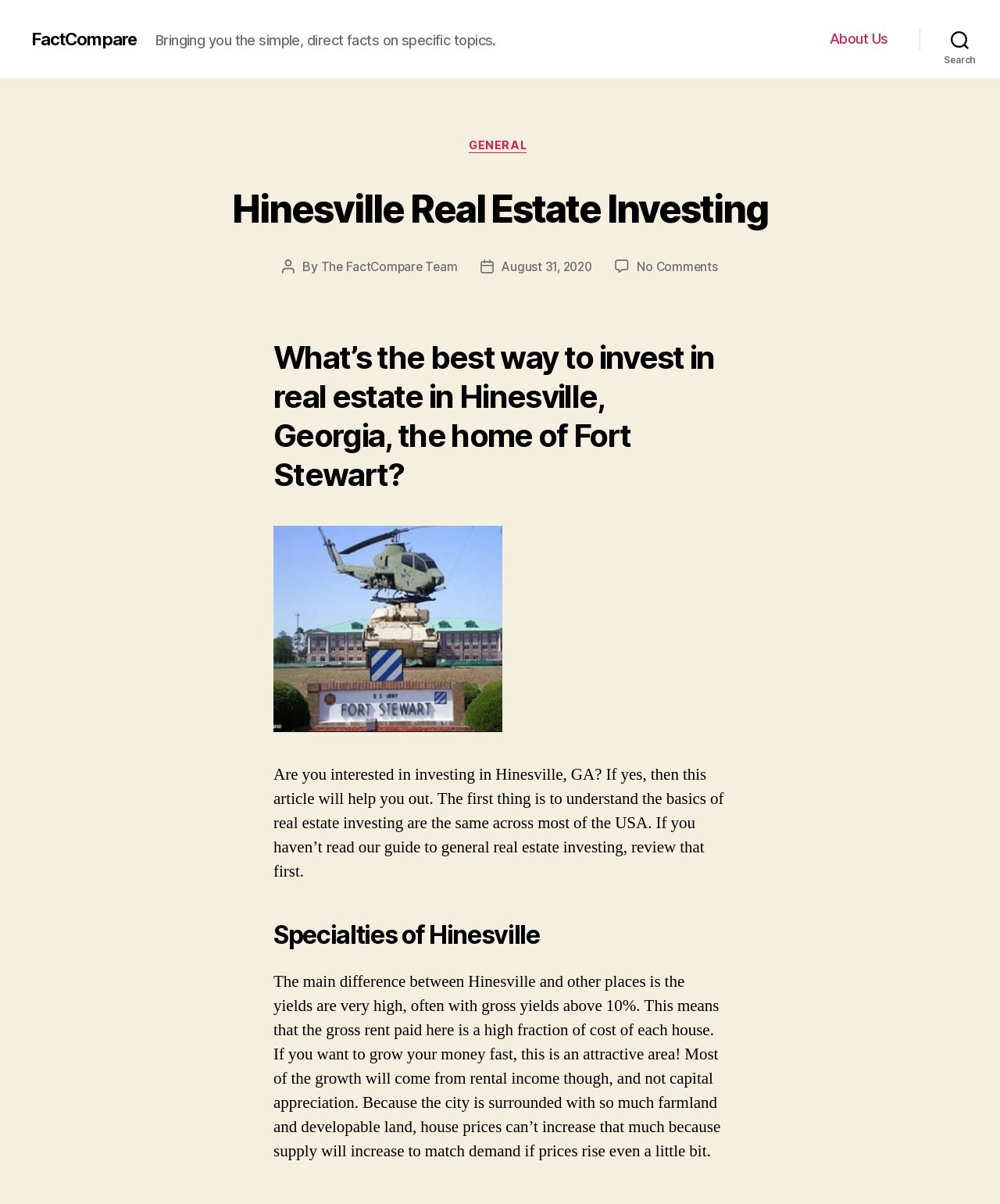Can you find the bounding box coordinates for the element that needs to be clicked to execute this instruction: "View the interactive map"? The coordinates should be given as four float numbers between 0 and 1, i.e., [left, top, right, bottom].

None